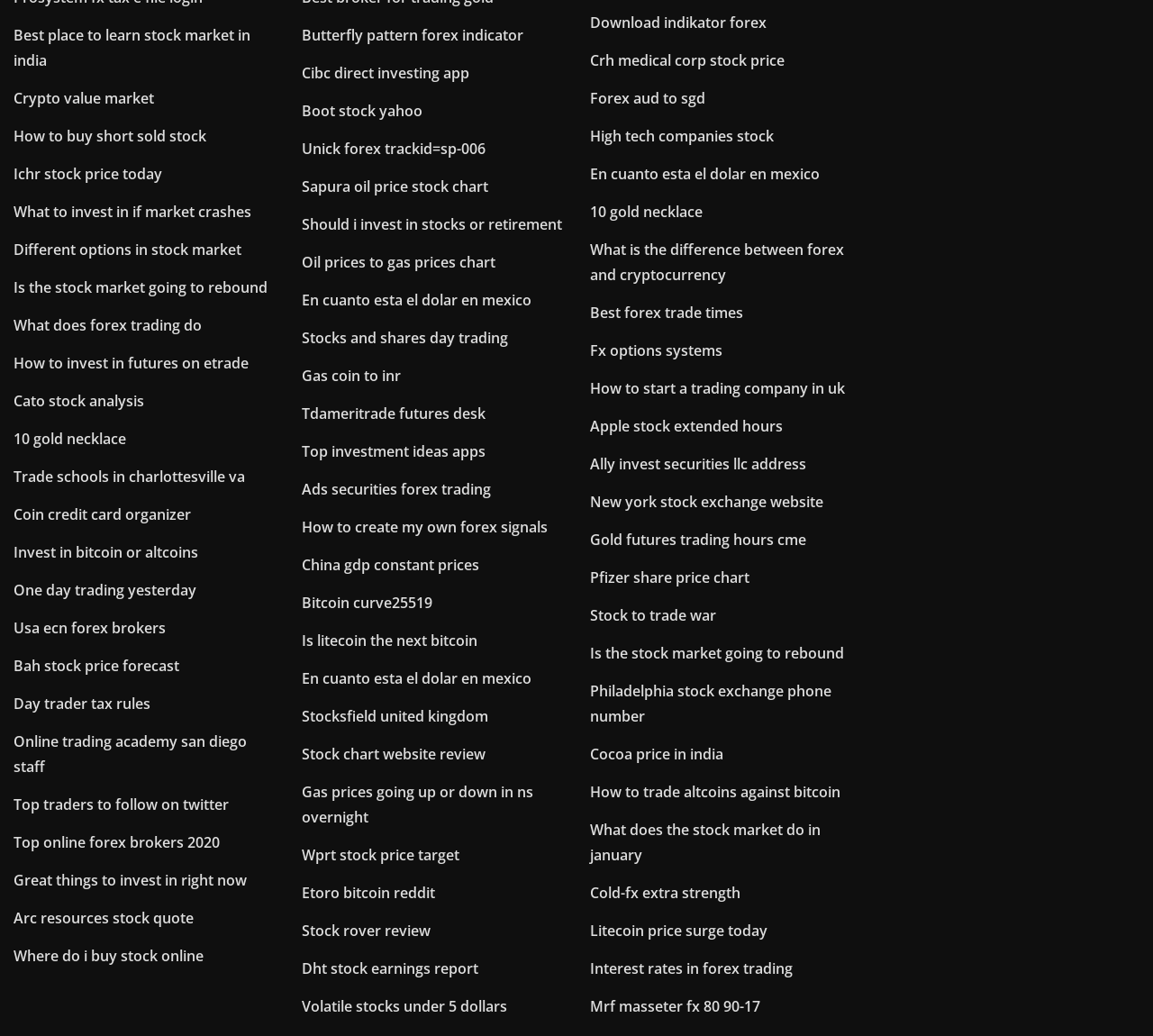What is the topic of the webpage?
Please answer the question as detailed as possible based on the image.

Based on the links provided on the webpage, it appears that the topic of the webpage is related to the stock market and trading, including various aspects such as investing, forex, and cryptocurrency.